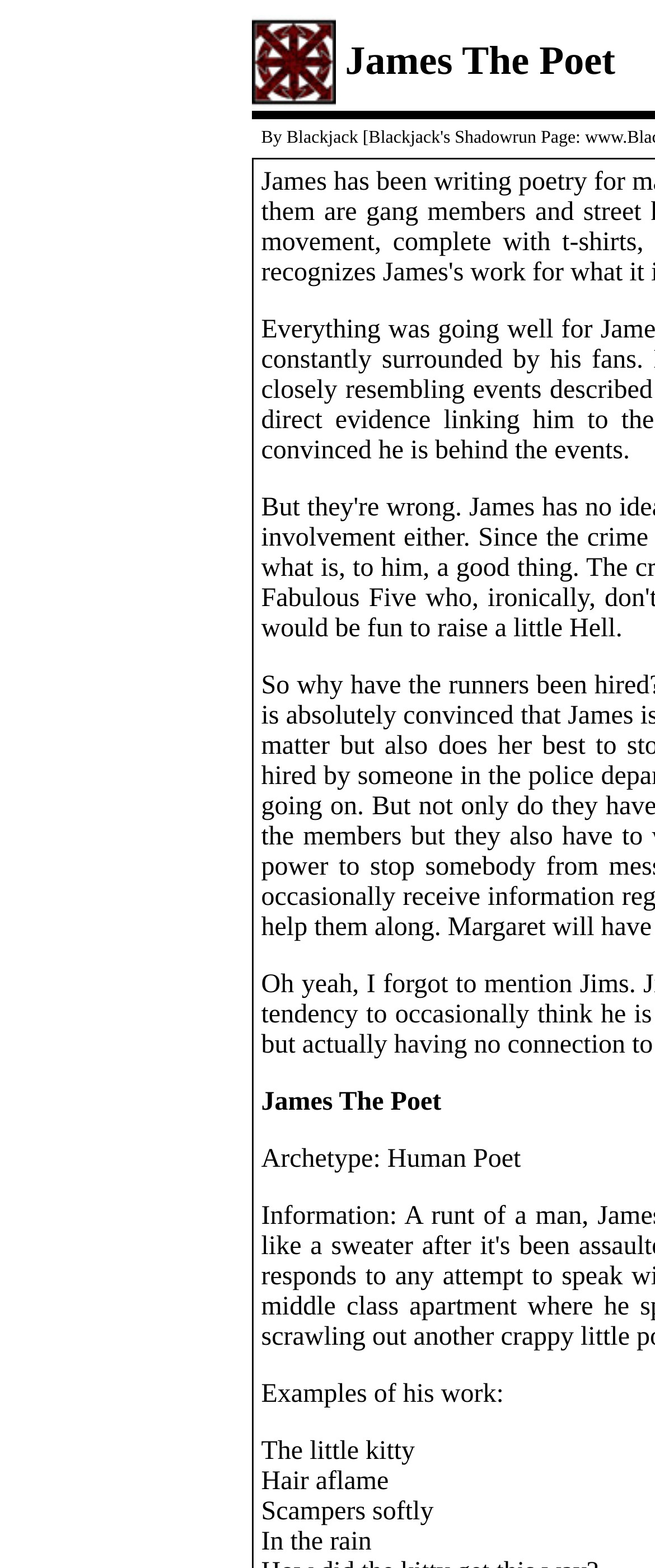What is the position of the link 'By Blackjack'?
Using the image, provide a concise answer in one word or a short phrase.

Below the image